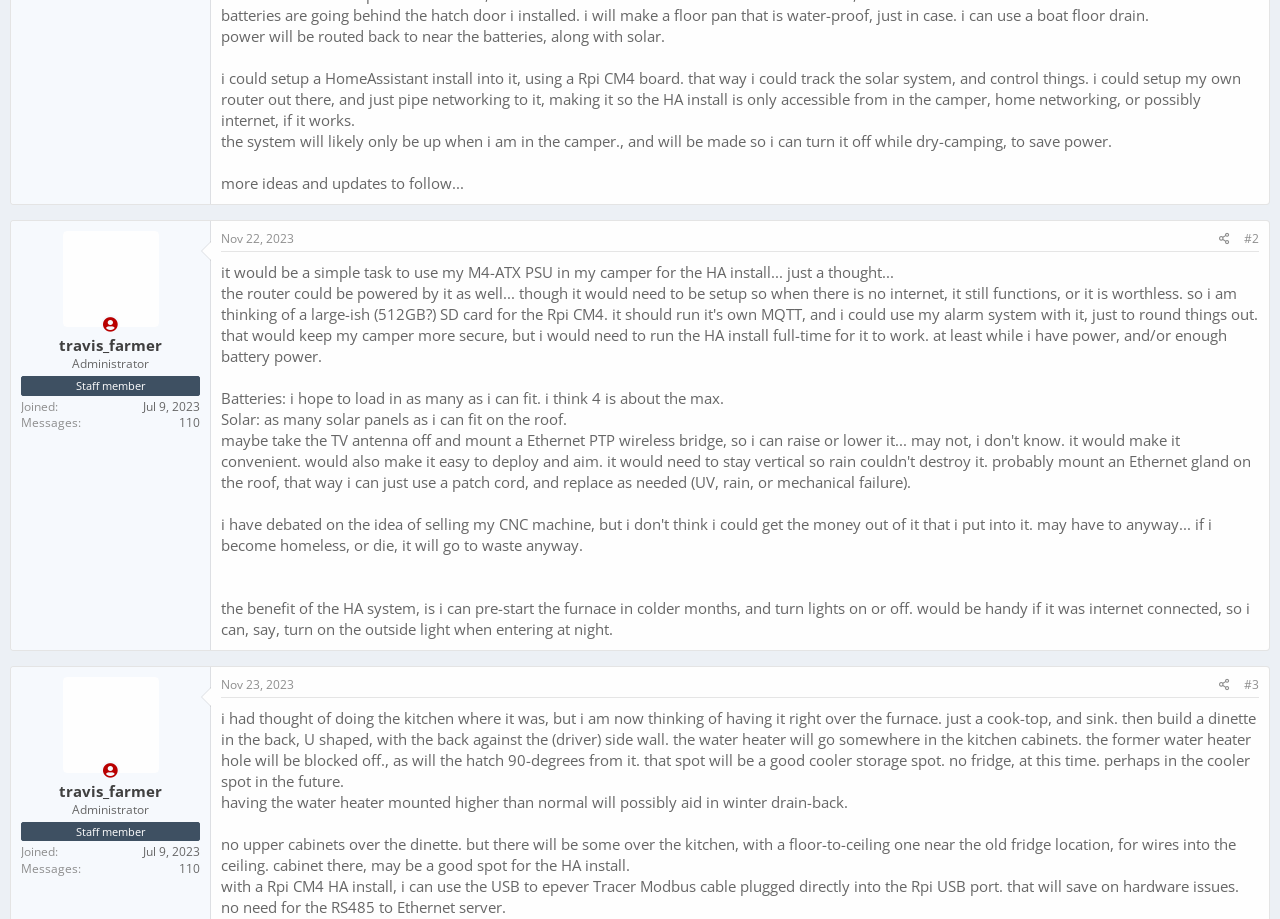Using the webpage screenshot and the element description Learn more…, determine the bounding box coordinates. Specify the coordinates in the format (top-left x, top-left y, bottom-right x, bottom-right y) with values ranging from 0 to 1.

[0.491, 0.644, 0.585, 0.684]